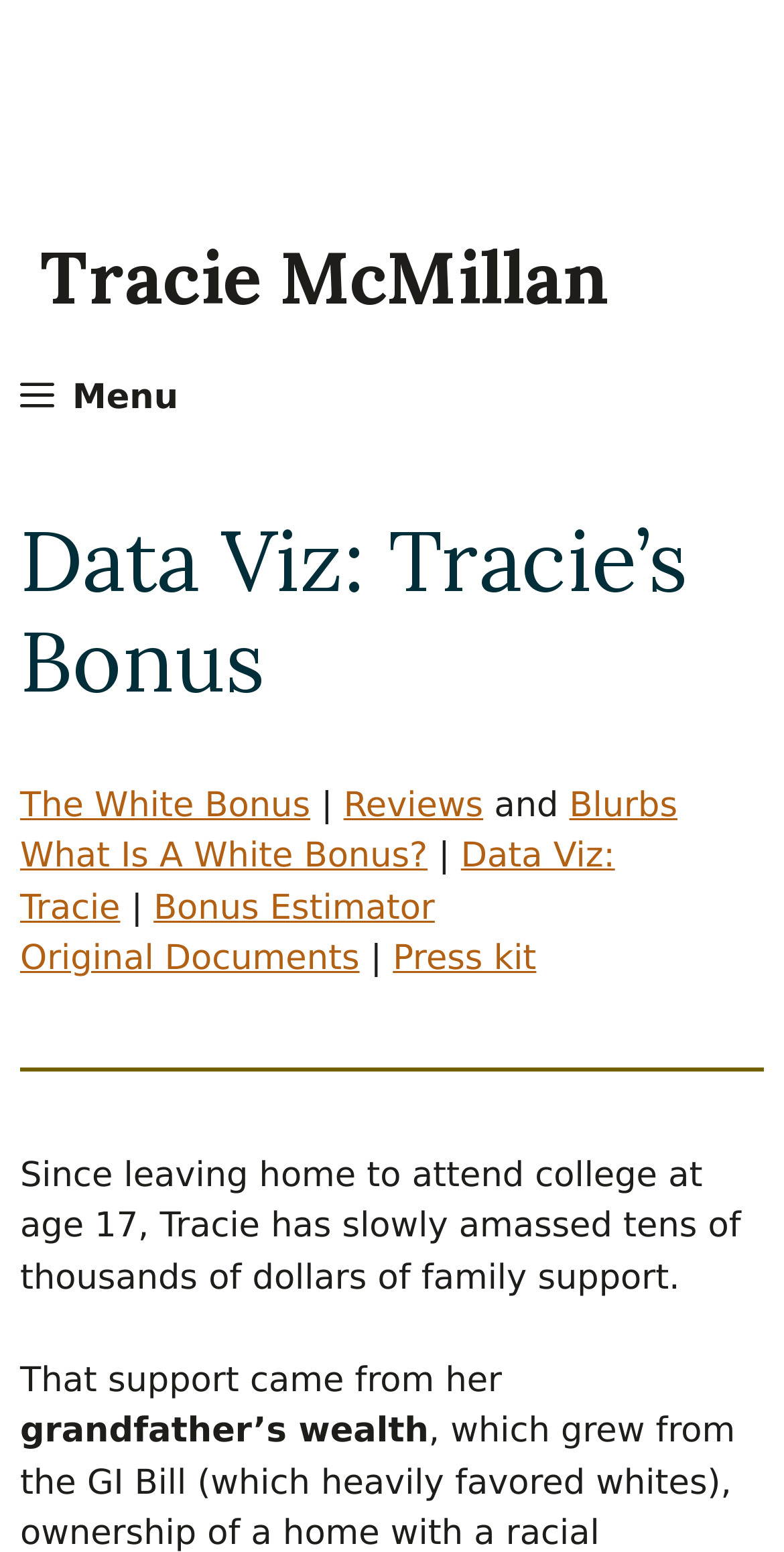Provide the bounding box coordinates of the UI element that matches the description: "Bonus Estimator".

[0.196, 0.572, 0.555, 0.598]